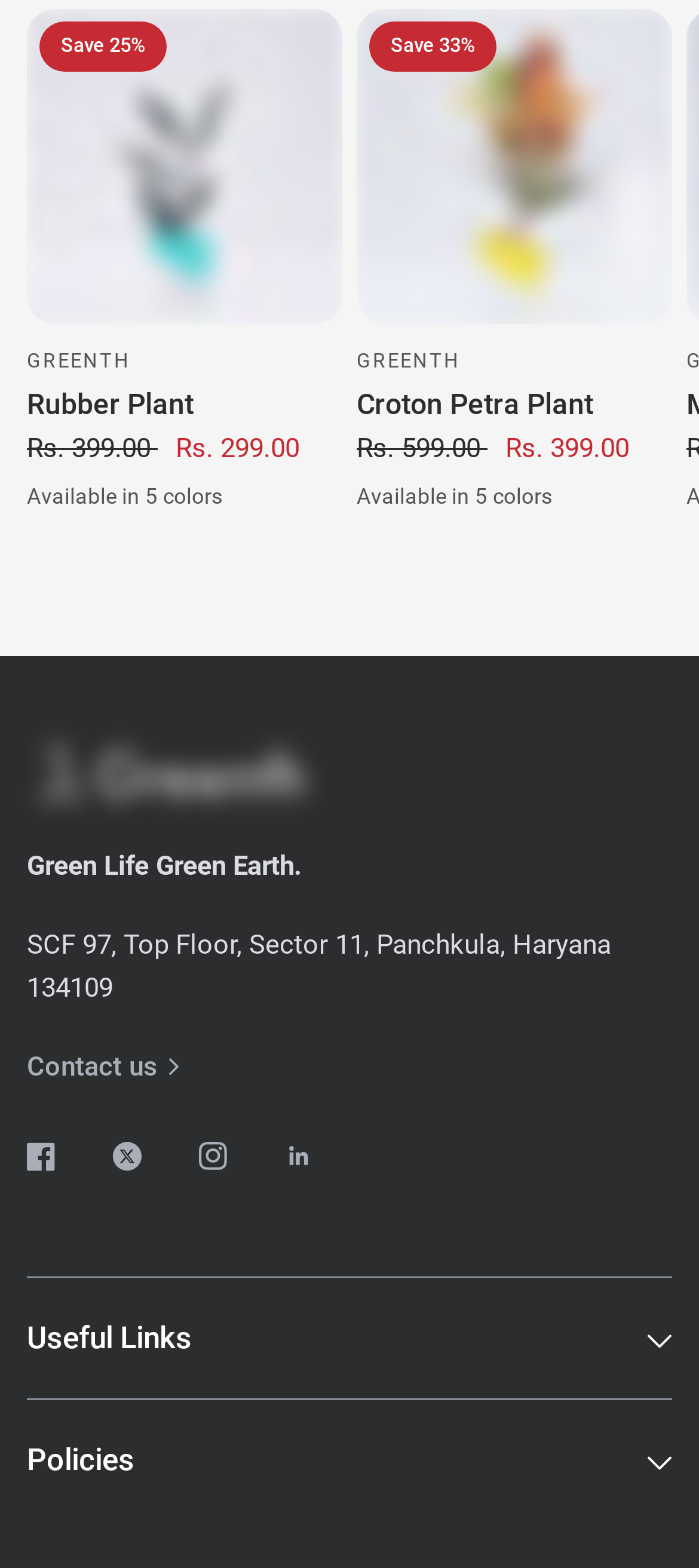Answer the question in a single word or phrase:
How many products are displayed on this page?

2